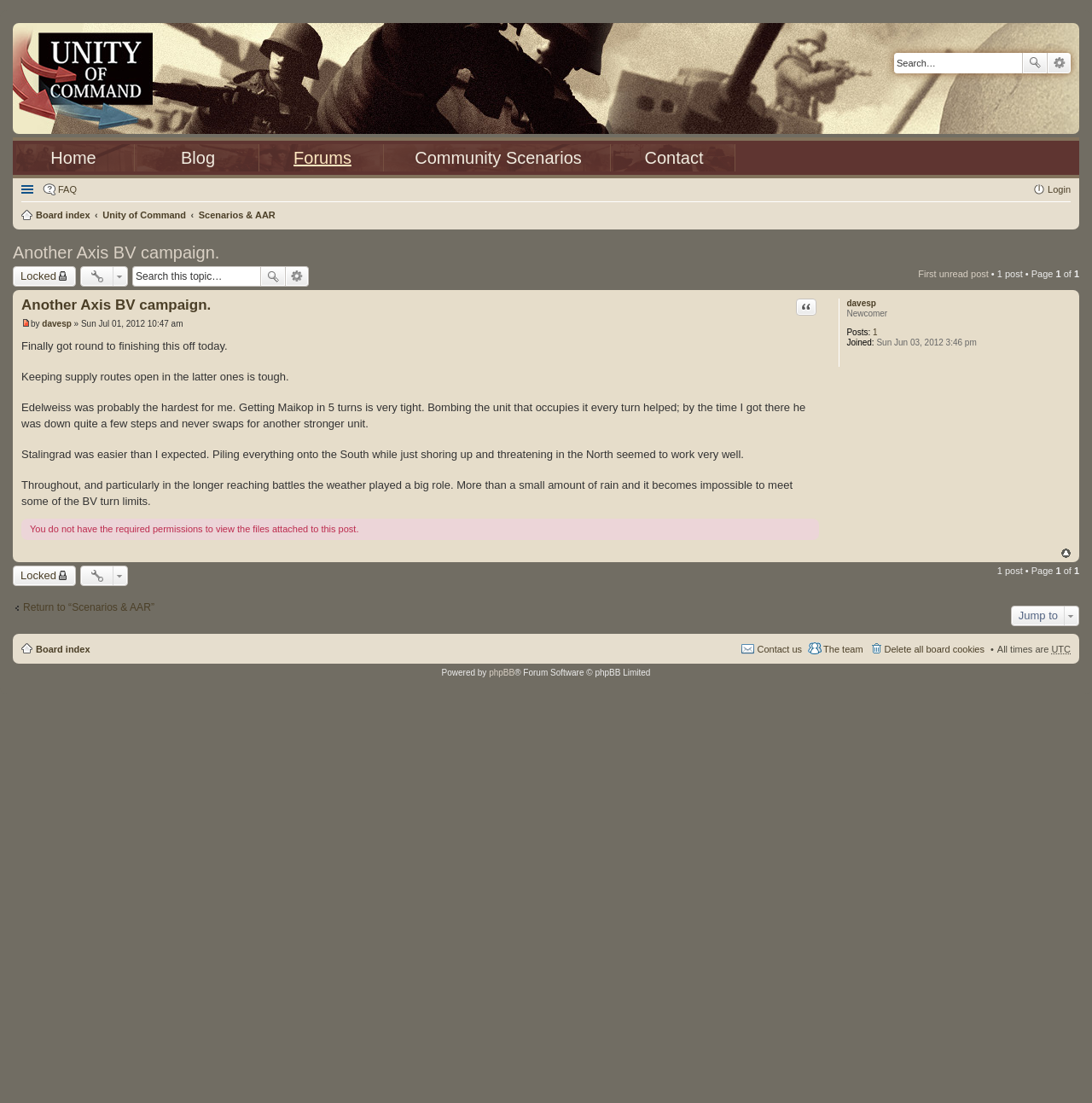From the image, can you give a detailed response to the question below:
What is the software used to power the forum?

The software used to power the forum can be found in the static text 'Powered by phpBB' which is located at the bottom of the webpage.